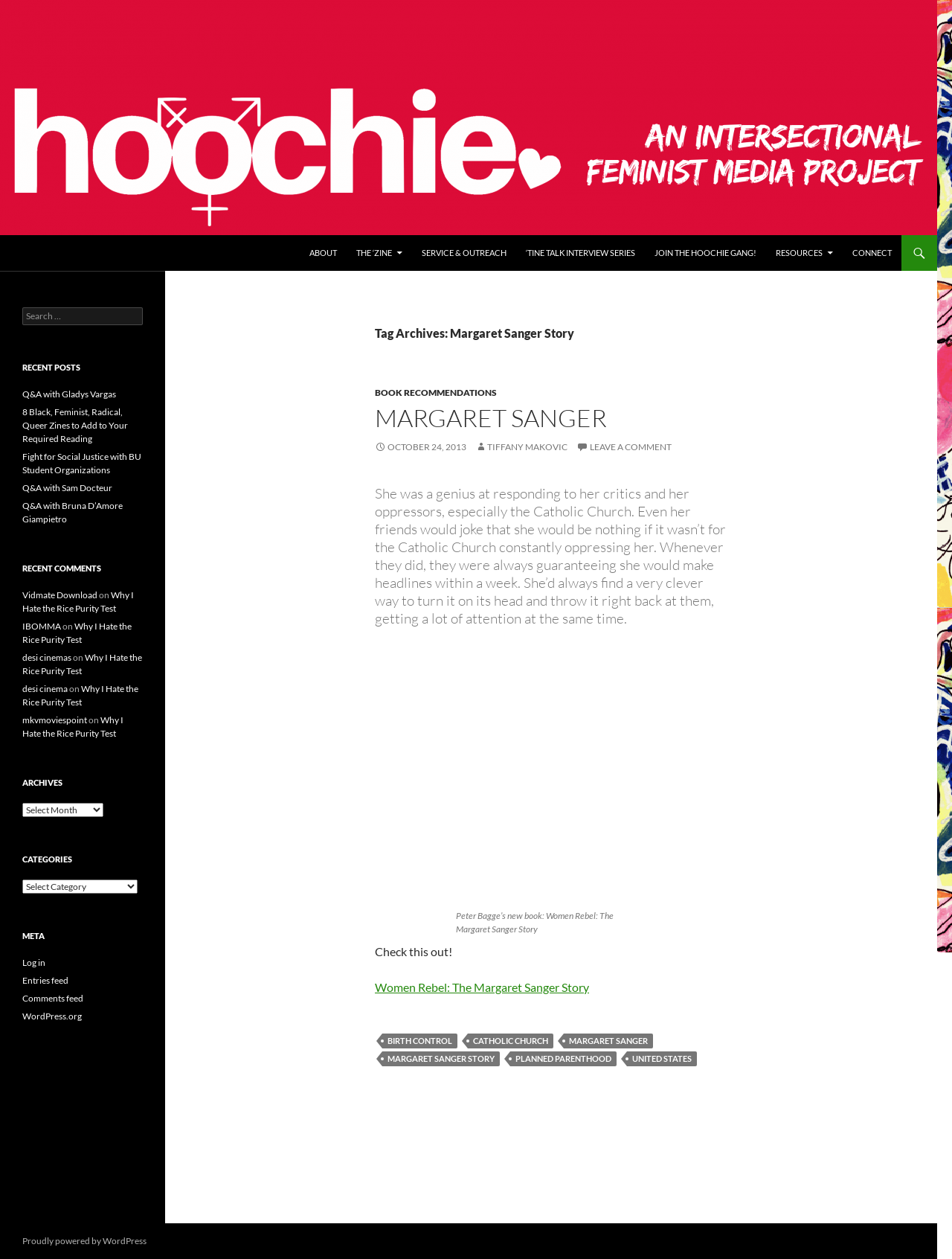Respond to the question below with a single word or phrase: What is the topic of the article?

Margaret Sanger Story